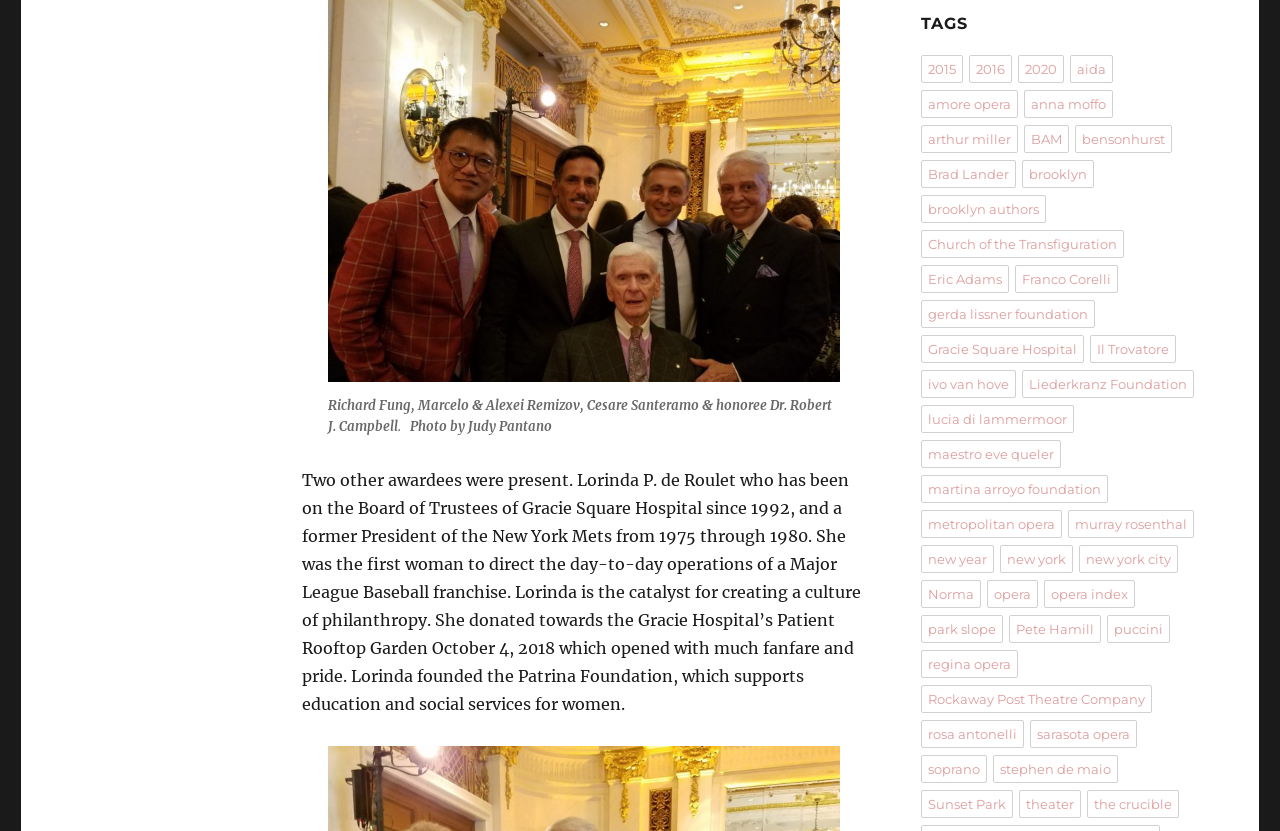Identify the bounding box for the element characterized by the following description: "maestro eve queler".

[0.72, 0.529, 0.829, 0.563]